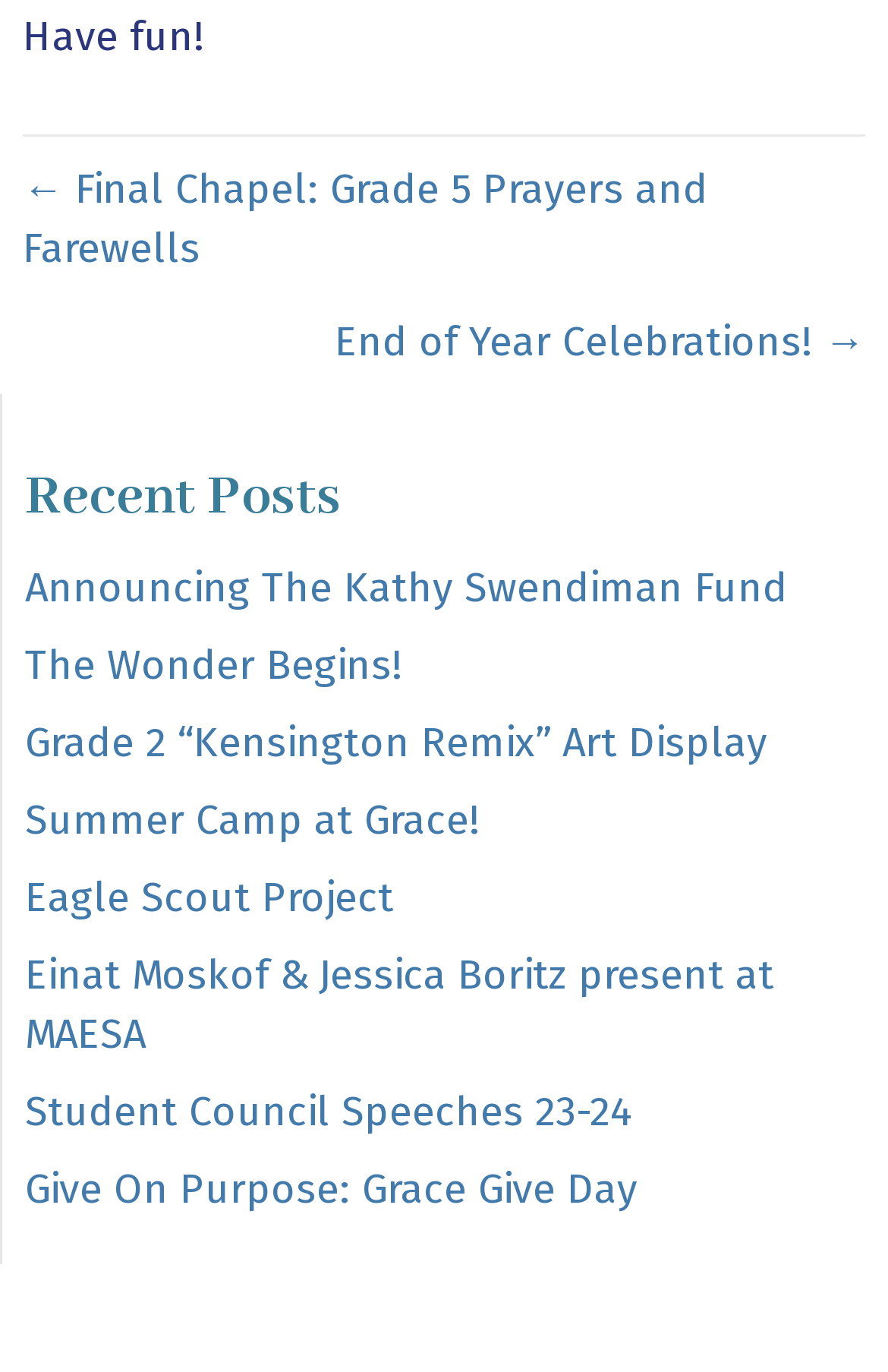Kindly determine the bounding box coordinates of the area that needs to be clicked to fulfill this instruction: "Go to previous post".

[0.026, 0.116, 0.974, 0.203]